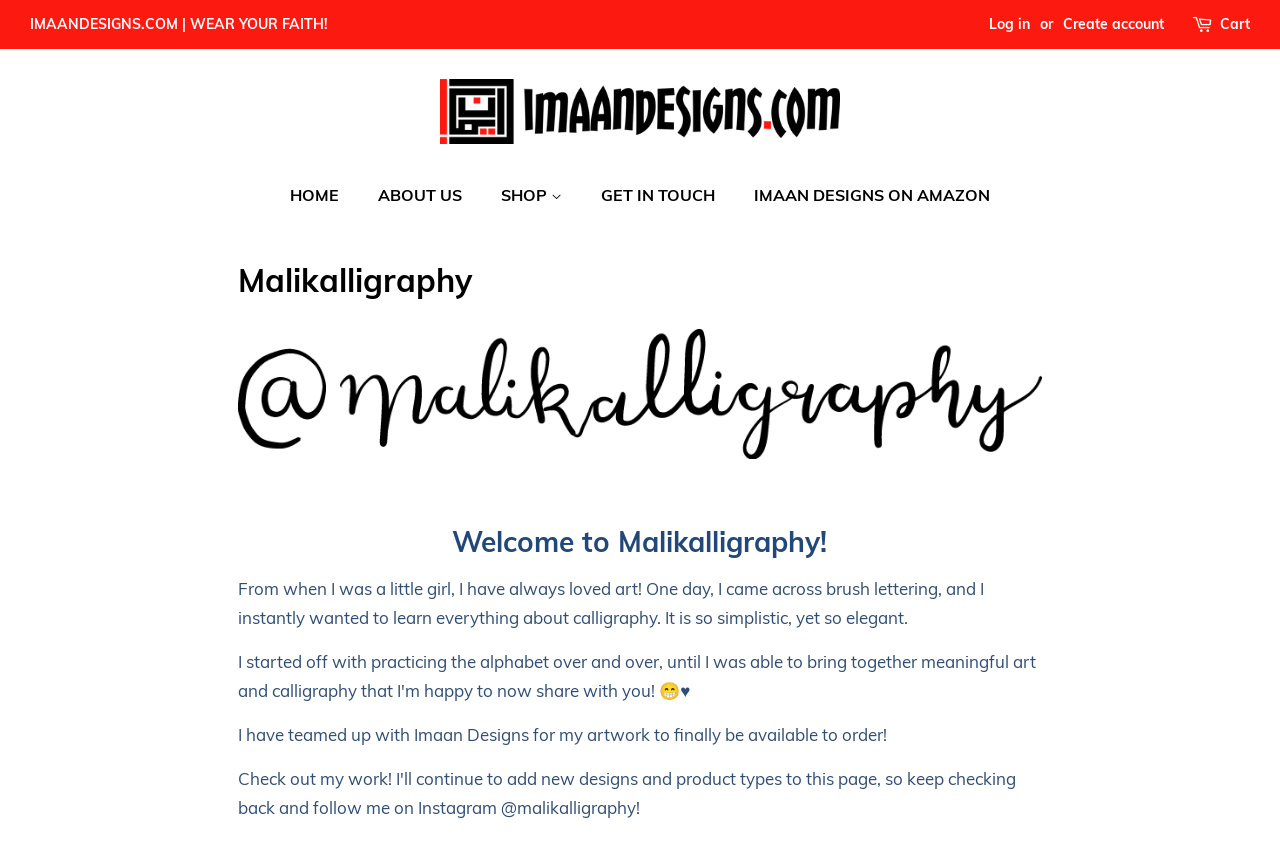Find the bounding box coordinates of the clickable element required to execute the following instruction: "Click on Log in". Provide the coordinates as four float numbers between 0 and 1, i.e., [left, top, right, bottom].

[0.773, 0.017, 0.805, 0.038]